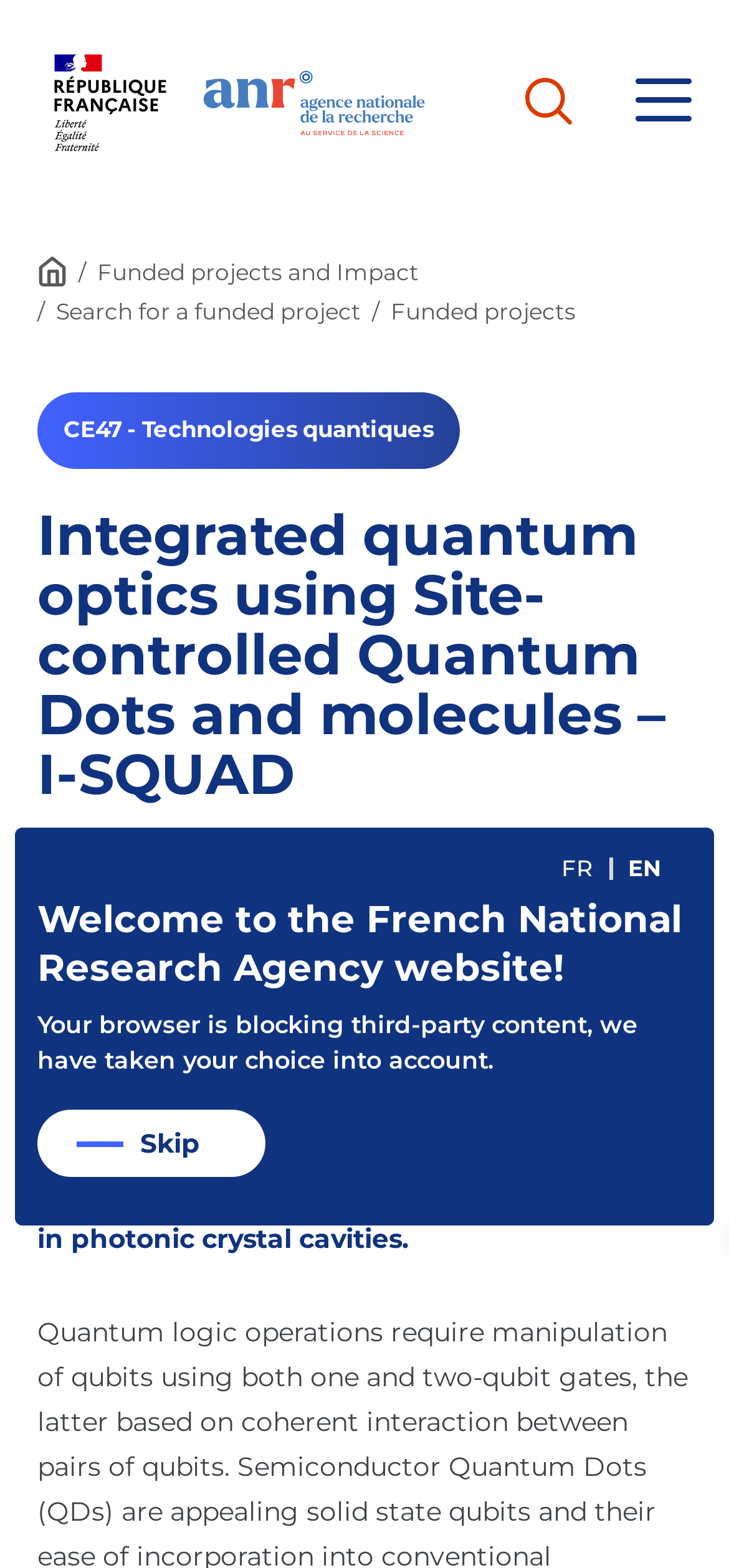What is the main heading of this webpage? Please extract and provide it.

Integrated quantum optics using Site-controlled Quantum Dots and molecules – I-SQUAD